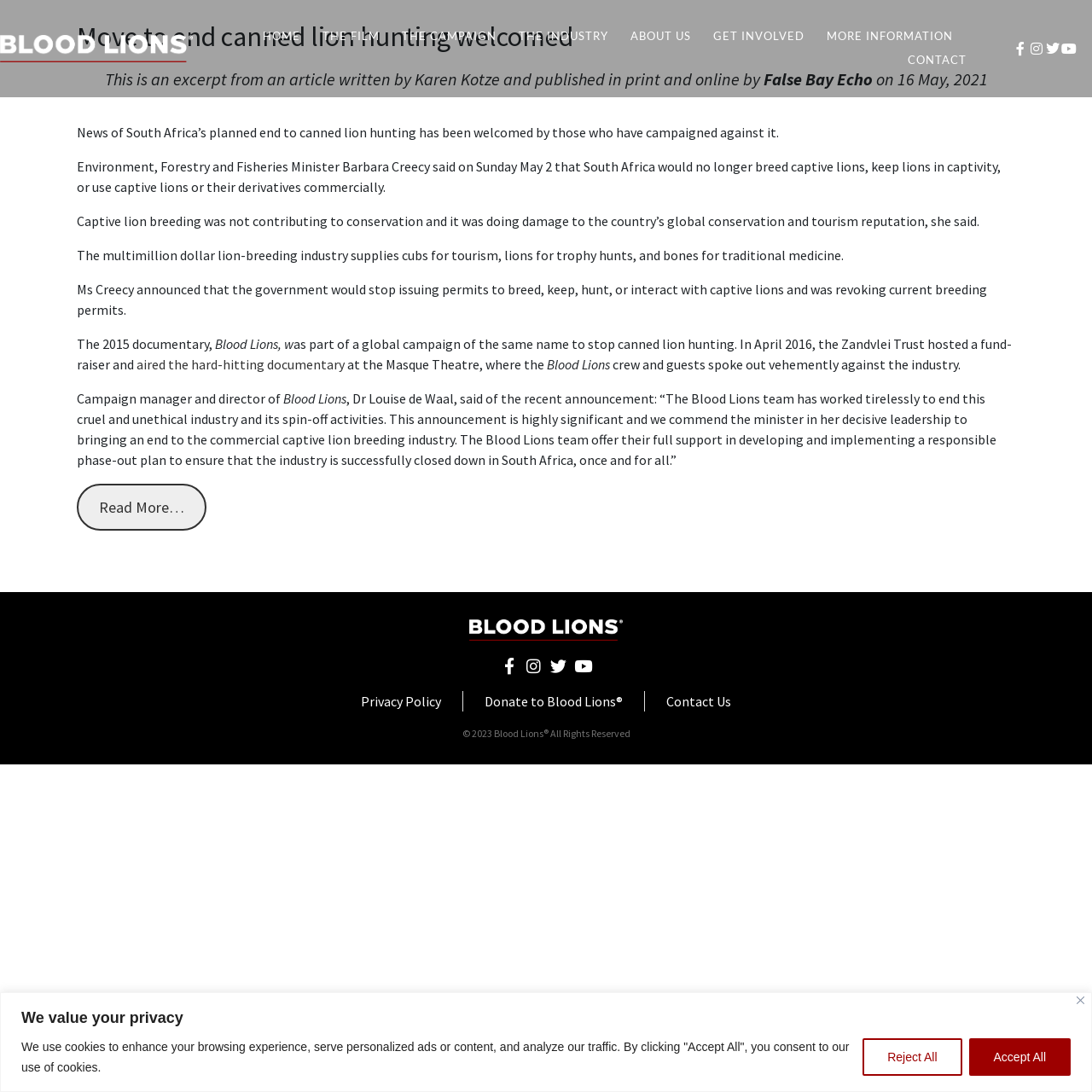What is the industry that supplies cubs for tourism, lions for trophy hunts, and bones for traditional medicine?
Carefully analyze the image and provide a detailed answer to the question.

The article mentions that the multimillion-dollar lion-breeding industry supplies cubs for tourism, lions for trophy hunts, and bones for traditional medicine. This industry is the target of the 'Blood Lions' campaign and the announcement by Minister Barbara Creecy to end canned lion hunting.